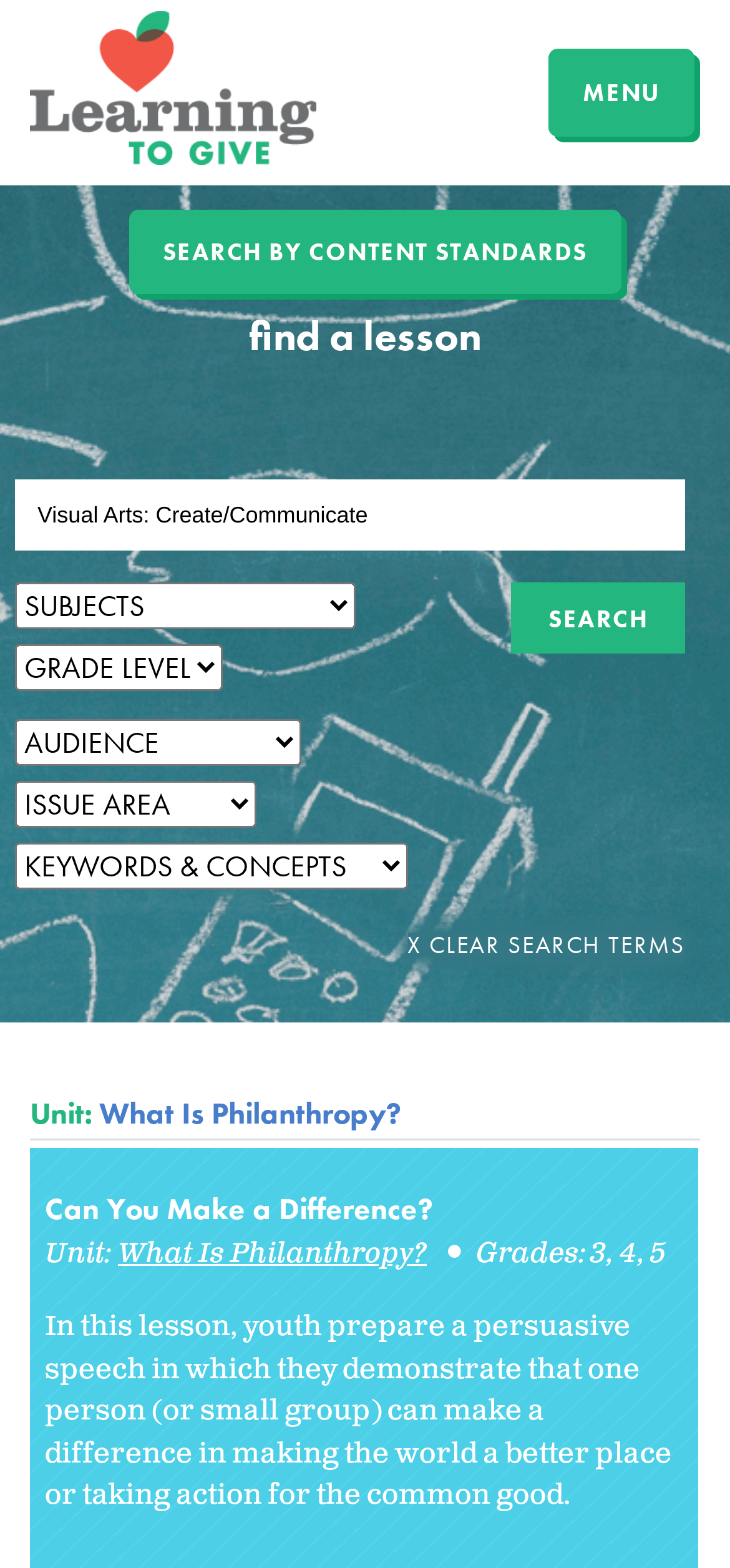Given the content of the image, can you provide a detailed answer to the question?
How many search filters are available?

I found the search filters by looking at the combobox elements that are located below the search textbox. There are five combobox elements, which suggests that there are five search filters available.